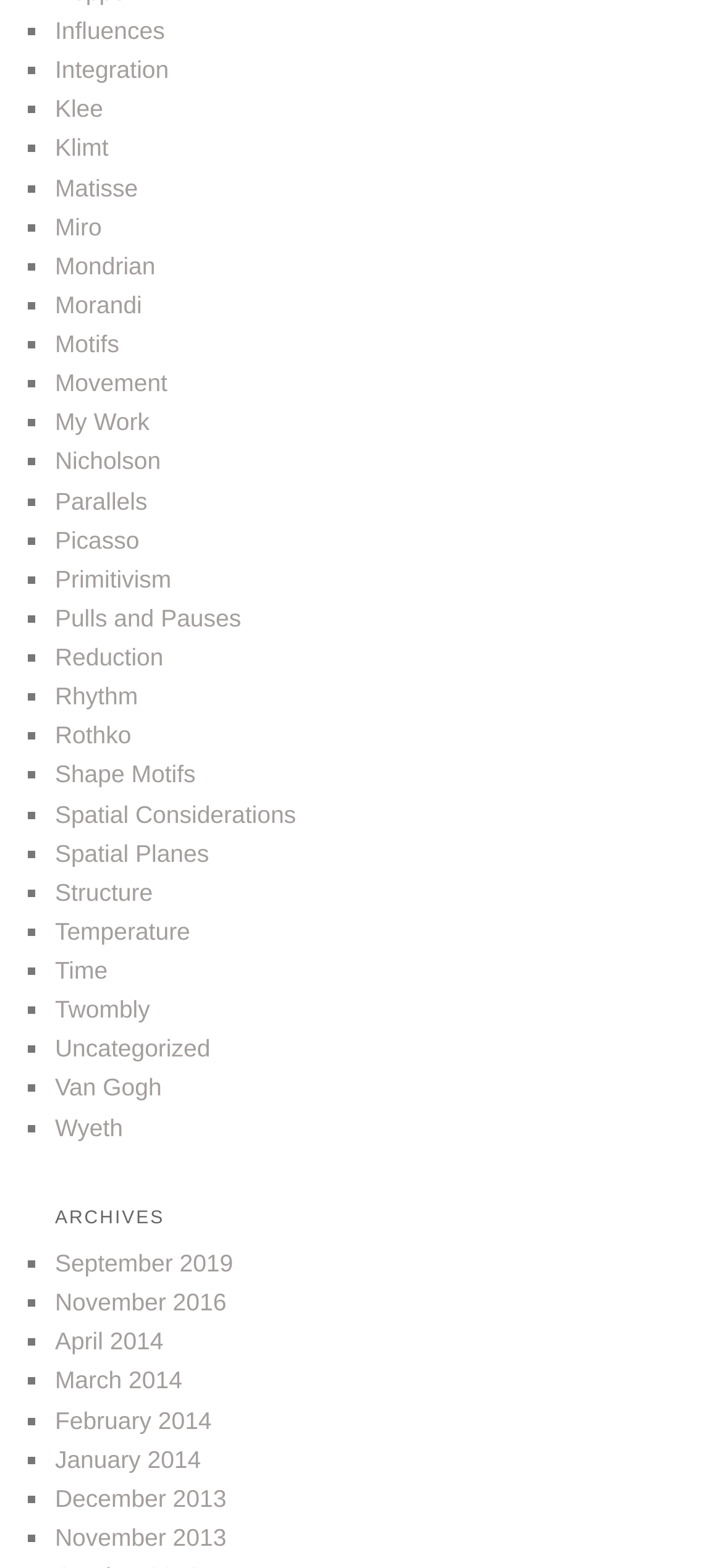Find the UI element described as: "Industry Trends & Tips" and predict its bounding box coordinates. Ensure the coordinates are four float numbers between 0 and 1, [left, top, right, bottom].

None